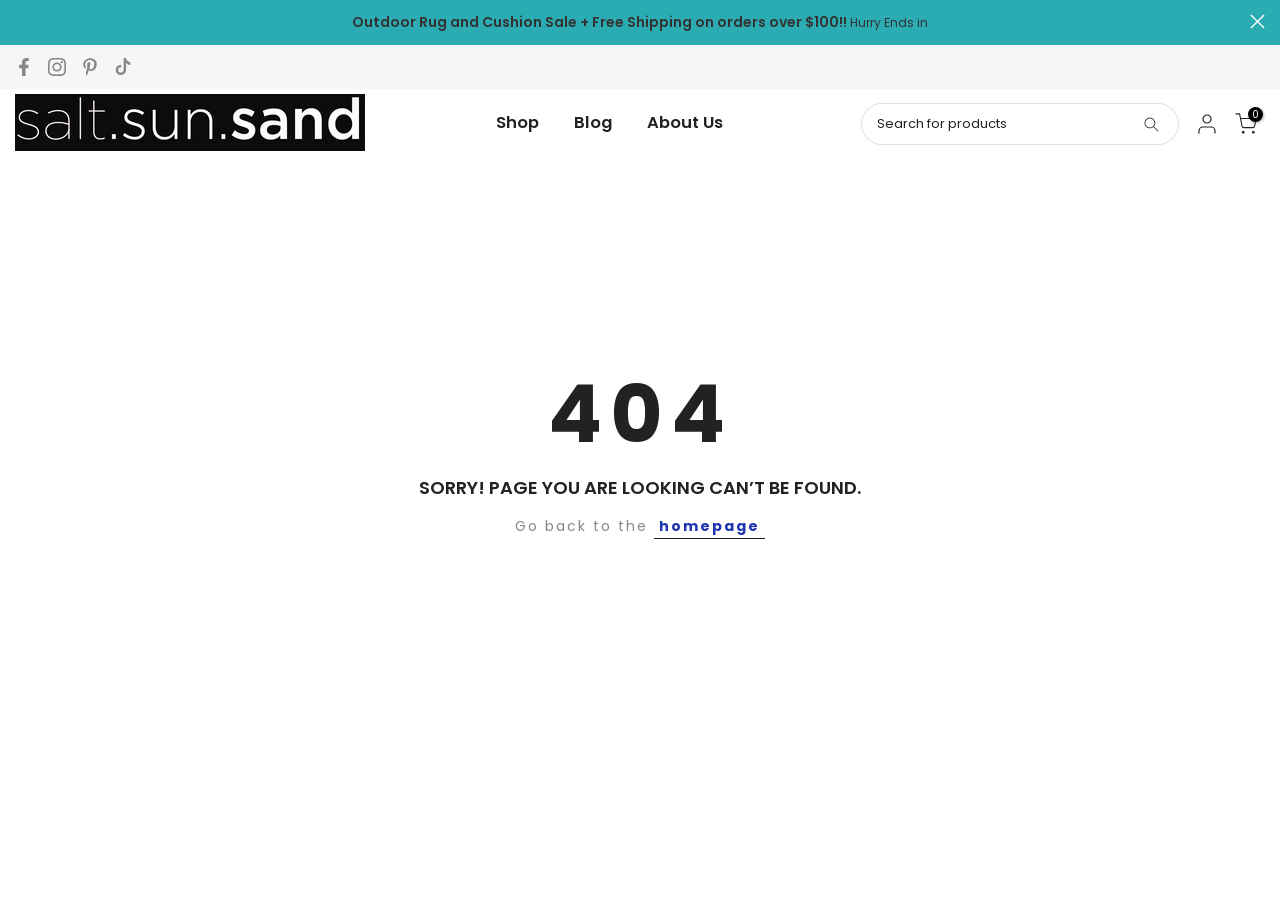Please answer the following question using a single word or phrase: 
What is the current sale promotion?

Free Shipping on orders over $100